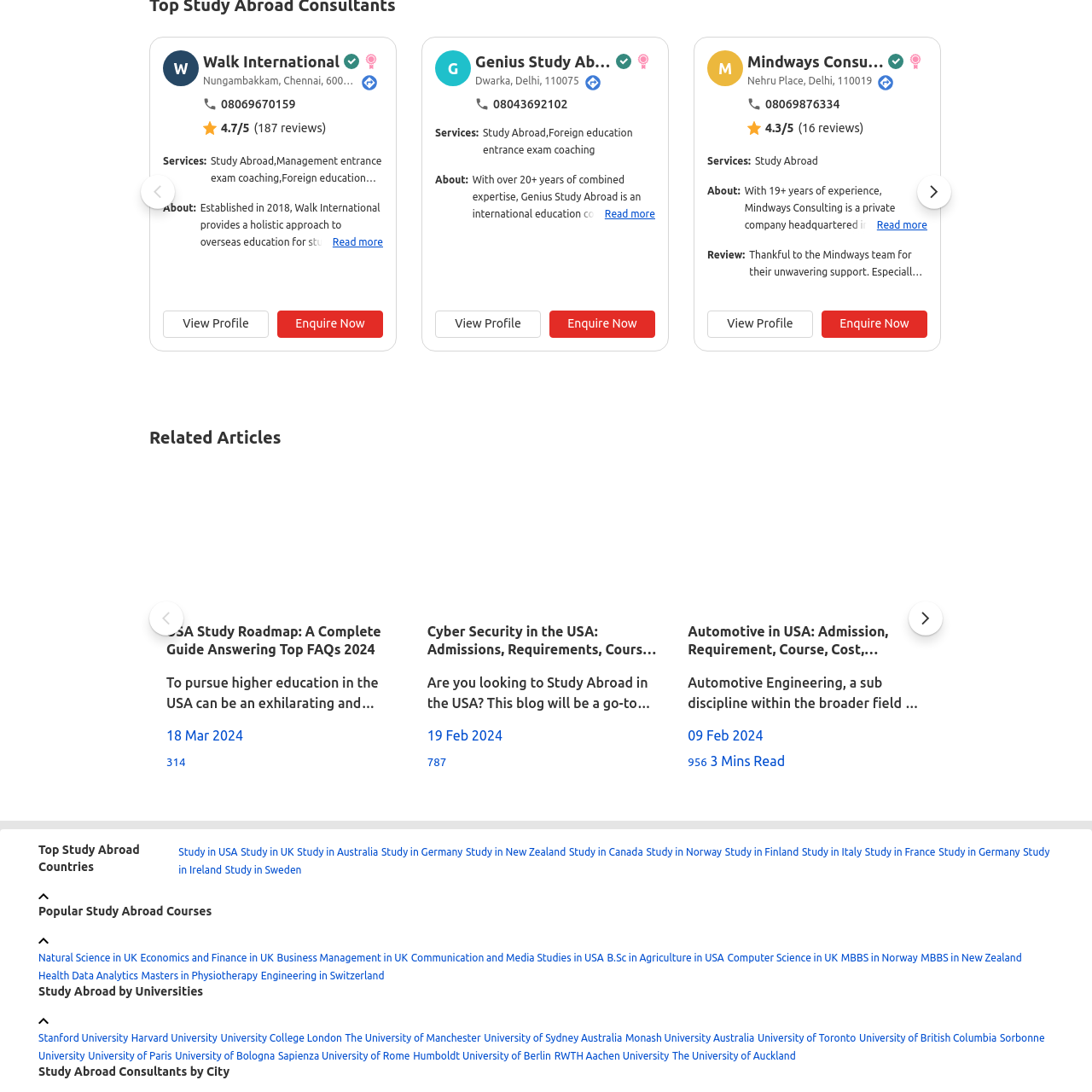Give a detailed caption for the image that is encased within the red bounding box.

The image features a stylized illustration of a graduation cap, symbolizing education and achievement. This icon is often associated with academic accomplishments, commonly seen at graduation ceremonies. It represents the culmination of educational efforts and the transition into the next phase, whether it be higher education or a professional career. Graduation caps are emblematic of student life, reflecting hard work and dedication toward achieving educational goals. Such imagery is frequently used in promotional material for educational services, study abroad programs, and academic consultancy organizations, underlining their role in helping students achieve their dreams.